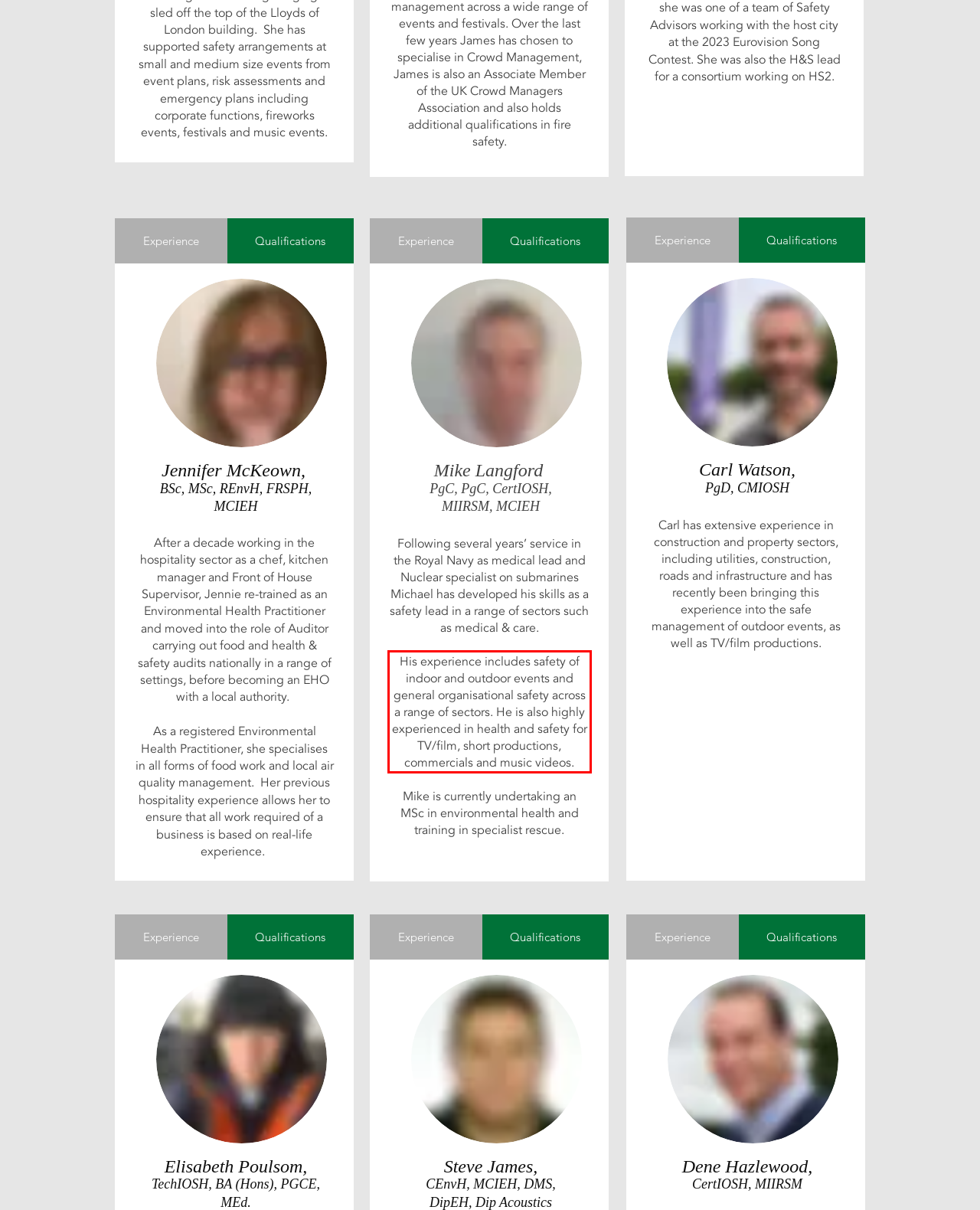Identify the red bounding box in the webpage screenshot and perform OCR to generate the text content enclosed.

His experience includes safety of indoor and outdoor events and general organisational safety across a range of sectors. He is also highly experienced in health and safety for TV/film, short productions, commercials and music videos.